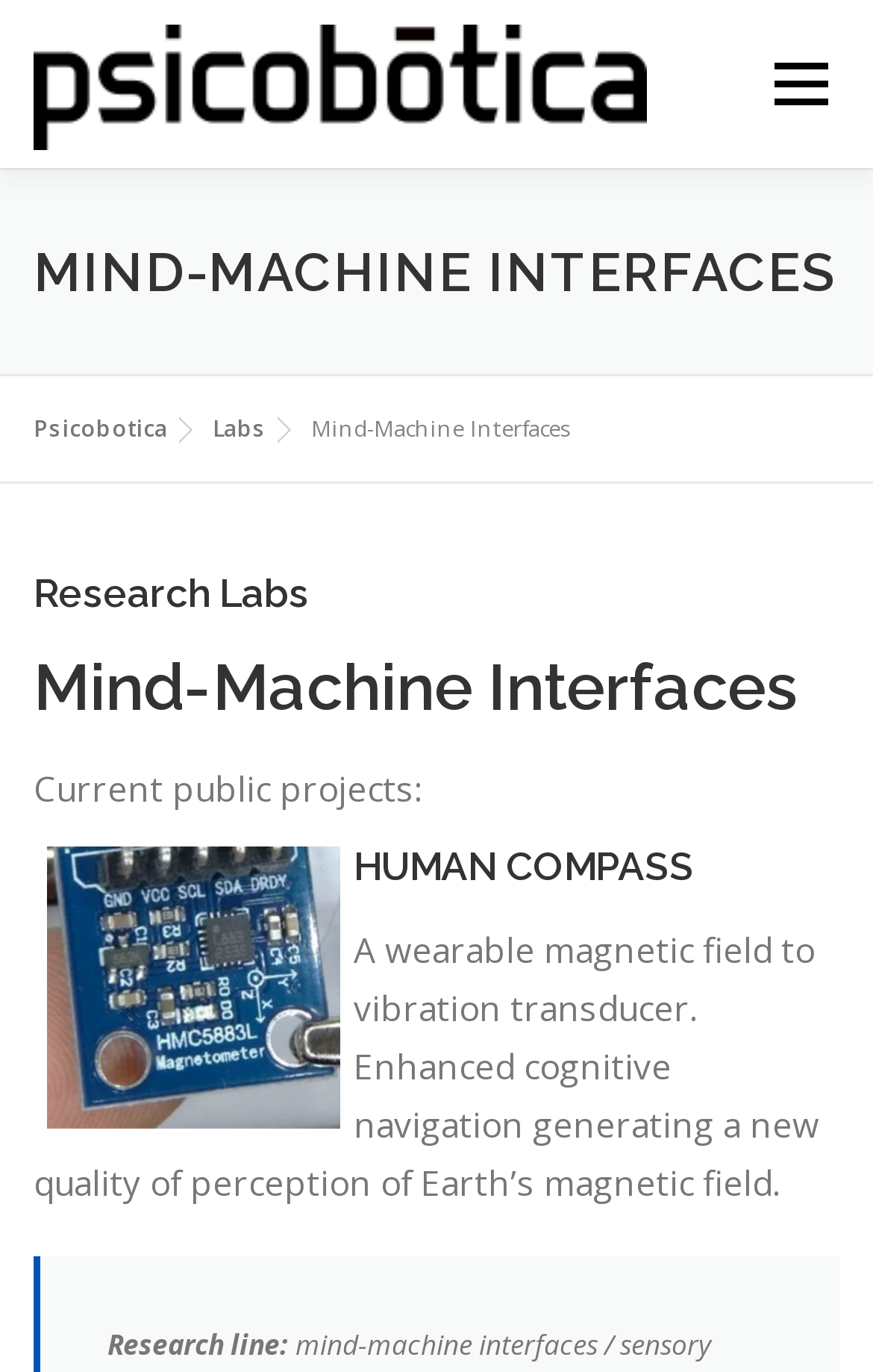What is the name of the organization?
Please answer the question as detailed as possible.

The name of the organization can be found in the top-left corner of the webpage, where it is written as 'Mind-Machine Interfaces – Psicobotica' and also as a link with the text 'Psicobotica'.